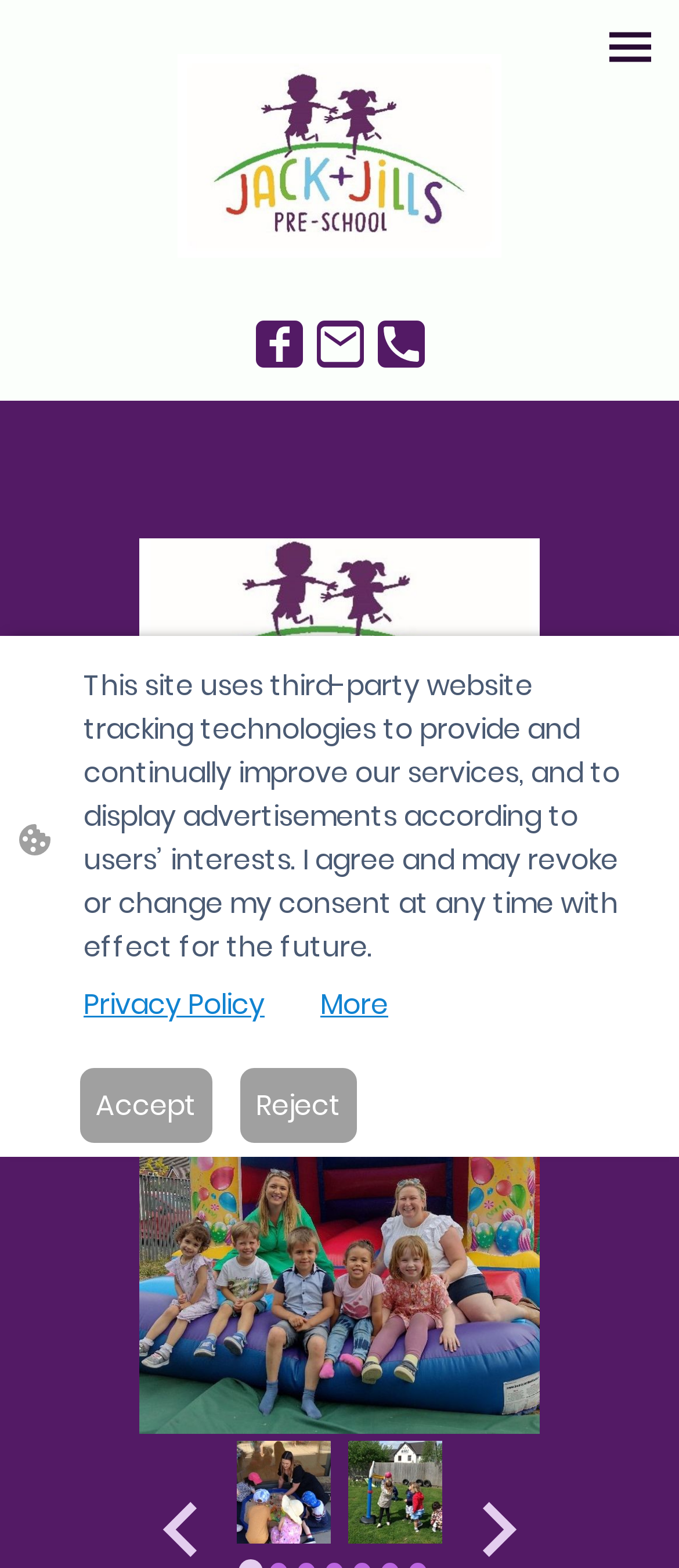Write an extensive caption that covers every aspect of the webpage.

The webpage is about Jack and Jill's pre-school in Lichfield. At the top, there is a link on the left side, and a checkbox with an image on the right side. Below them, there are three links, each with an image, aligned horizontally. 

A large image takes up most of the middle section of the page. Above it, there is a heading that welcomes users to Jack and Jill's Pre-School Lichfield. Below the image, there is another image.

At the bottom of the page, there is a gallery section with navigation buttons, including "Go to last slide" and "Next slide", each with an image. There are also 20 slides, with the current slide number displayed as "1 of 20", "2 of 20", and so on.

On the left side, near the bottom, there is a small image. Below it, there is a paragraph of text explaining the website's use of third-party tracking technologies and a link to the Privacy Policy. There are also two links, "More" and "Accept" or "Reject" to manage consent for these technologies.